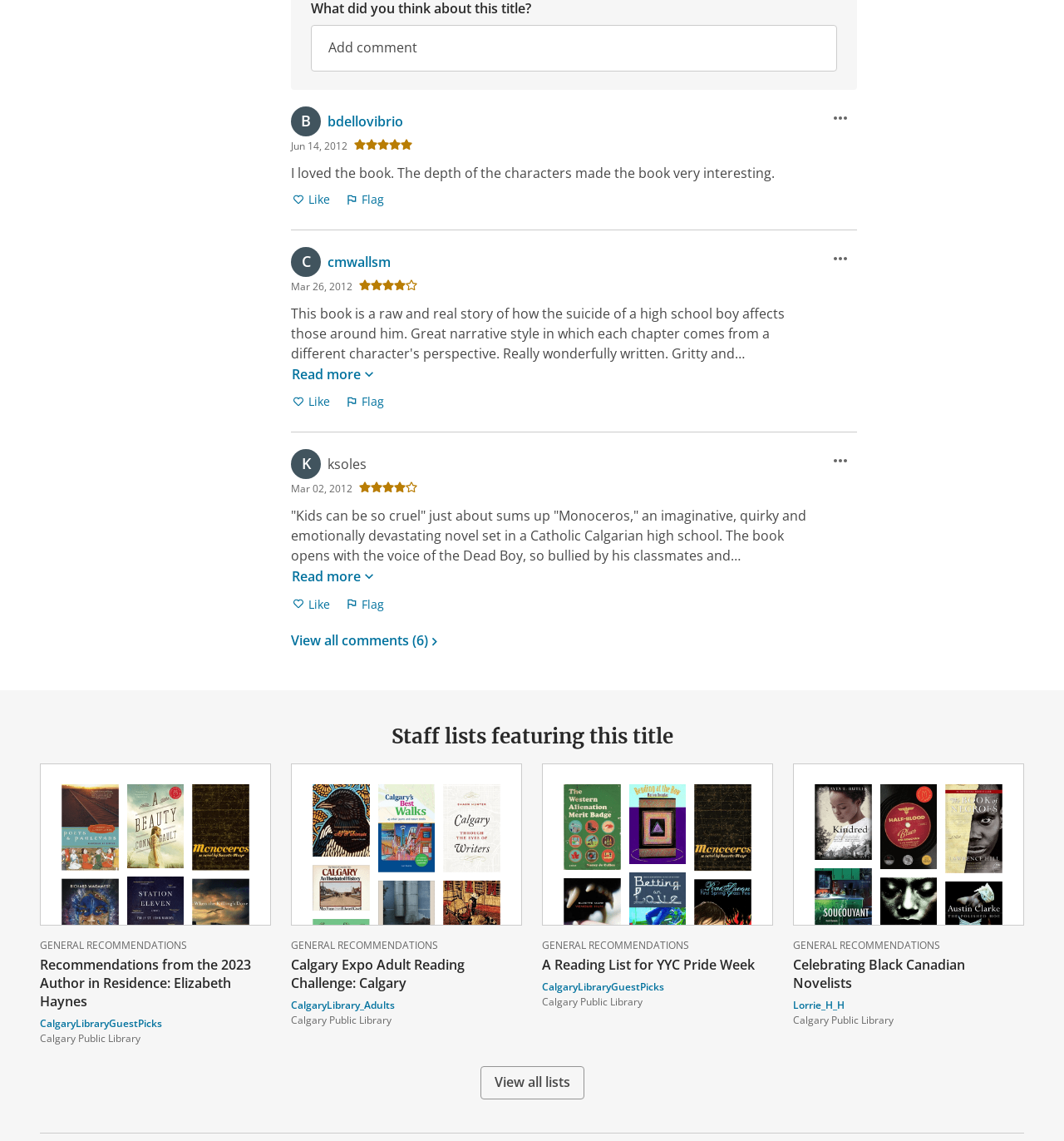Find and specify the bounding box coordinates that correspond to the clickable region for the instruction: "Like this comment".

[0.273, 0.163, 0.311, 0.186]